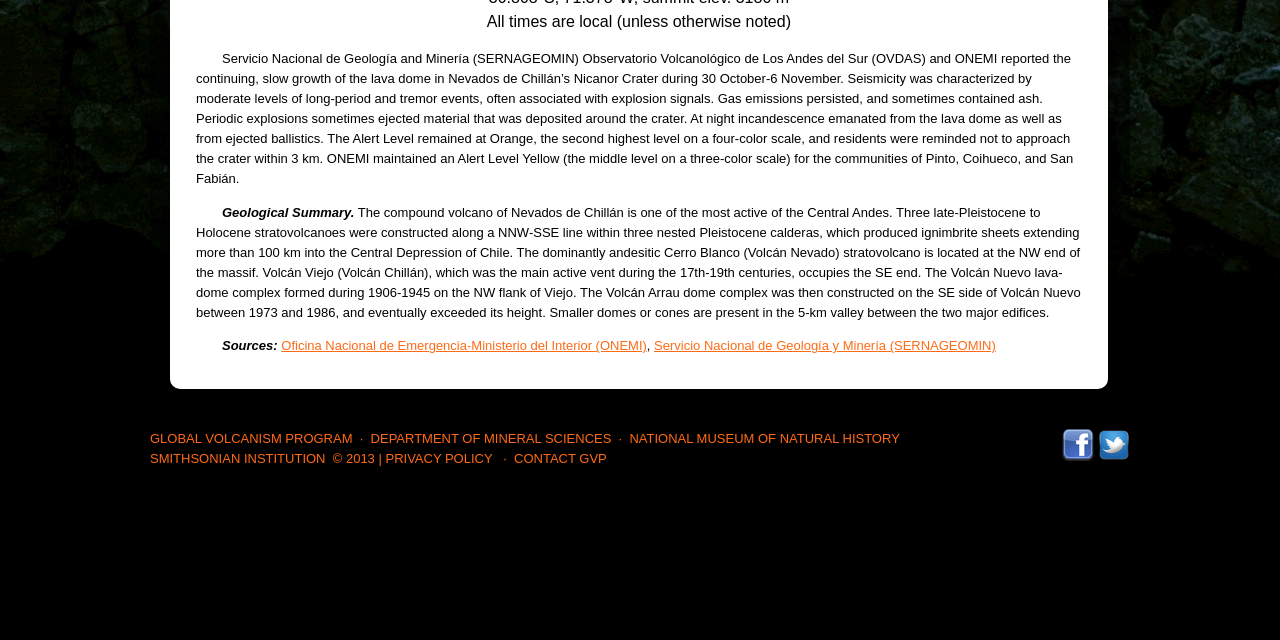Given the element description "Department of Mineral Sciences" in the screenshot, predict the bounding box coordinates of that UI element.

[0.29, 0.674, 0.478, 0.697]